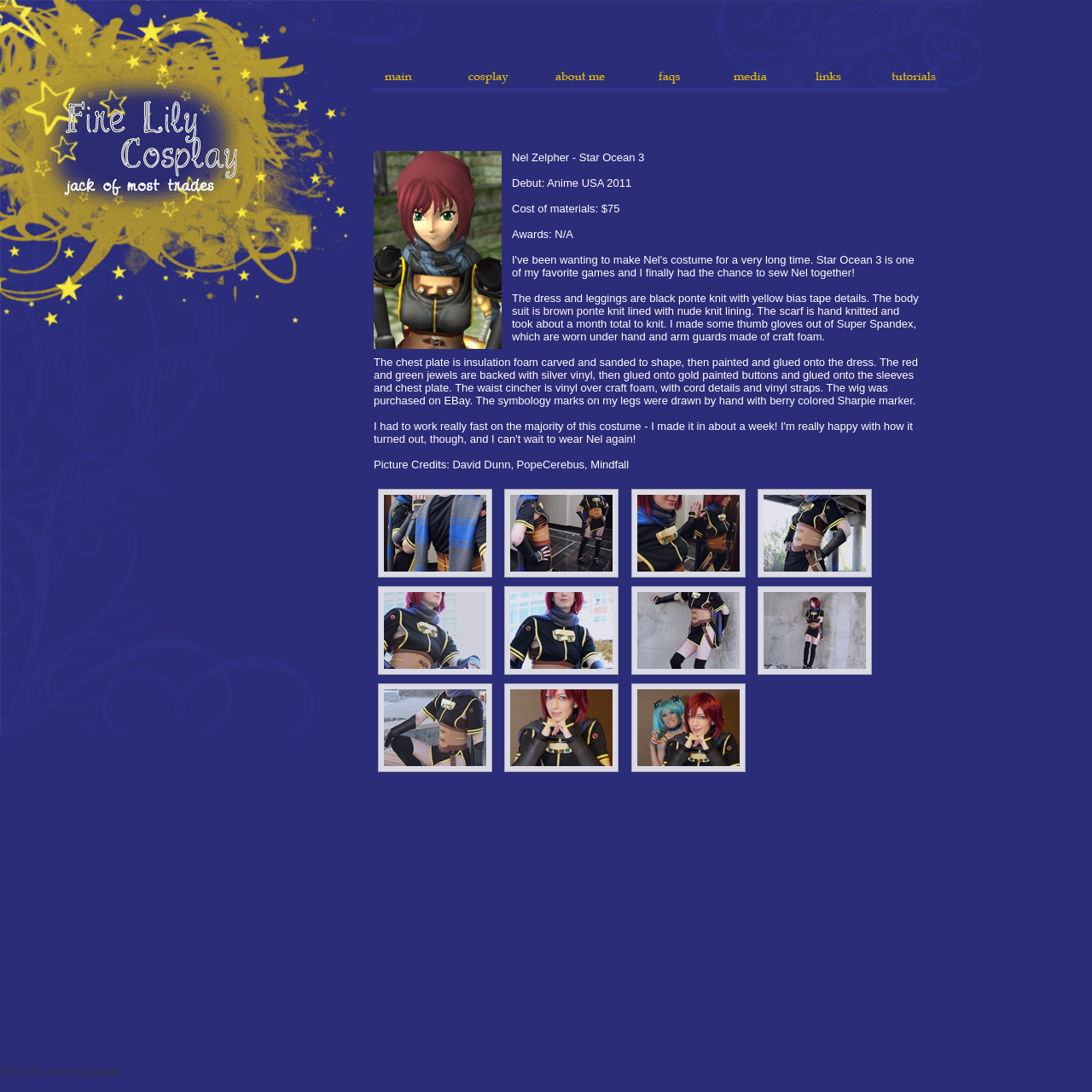Predict the bounding box coordinates for the UI element described as: "Book Appointment". The coordinates should be four float numbers between 0 and 1, presented as [left, top, right, bottom].

None